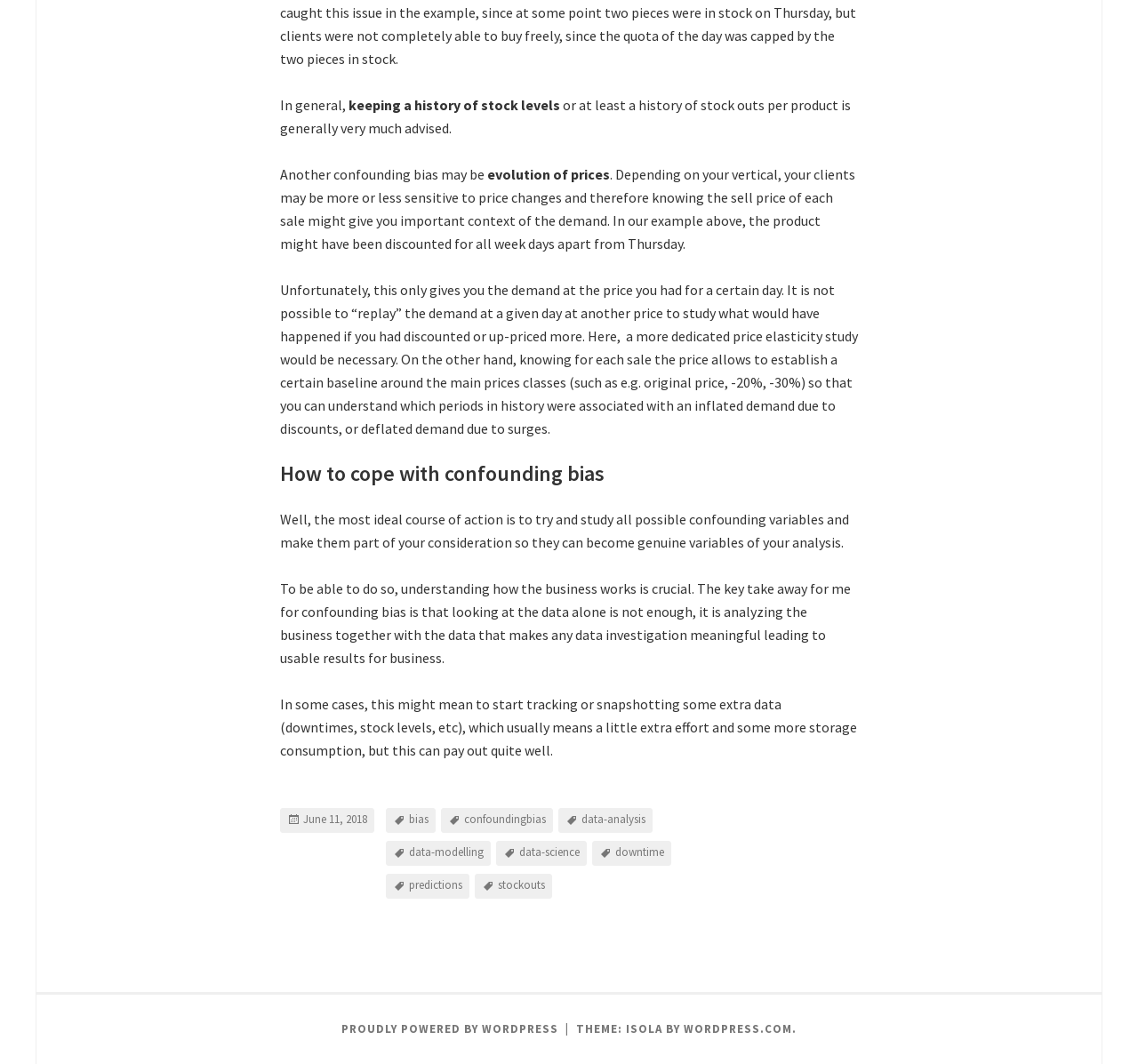Give a one-word or one-phrase response to the question:
What might be necessary to study the demand at a given day at another price?

A more dedicated price elasticity study